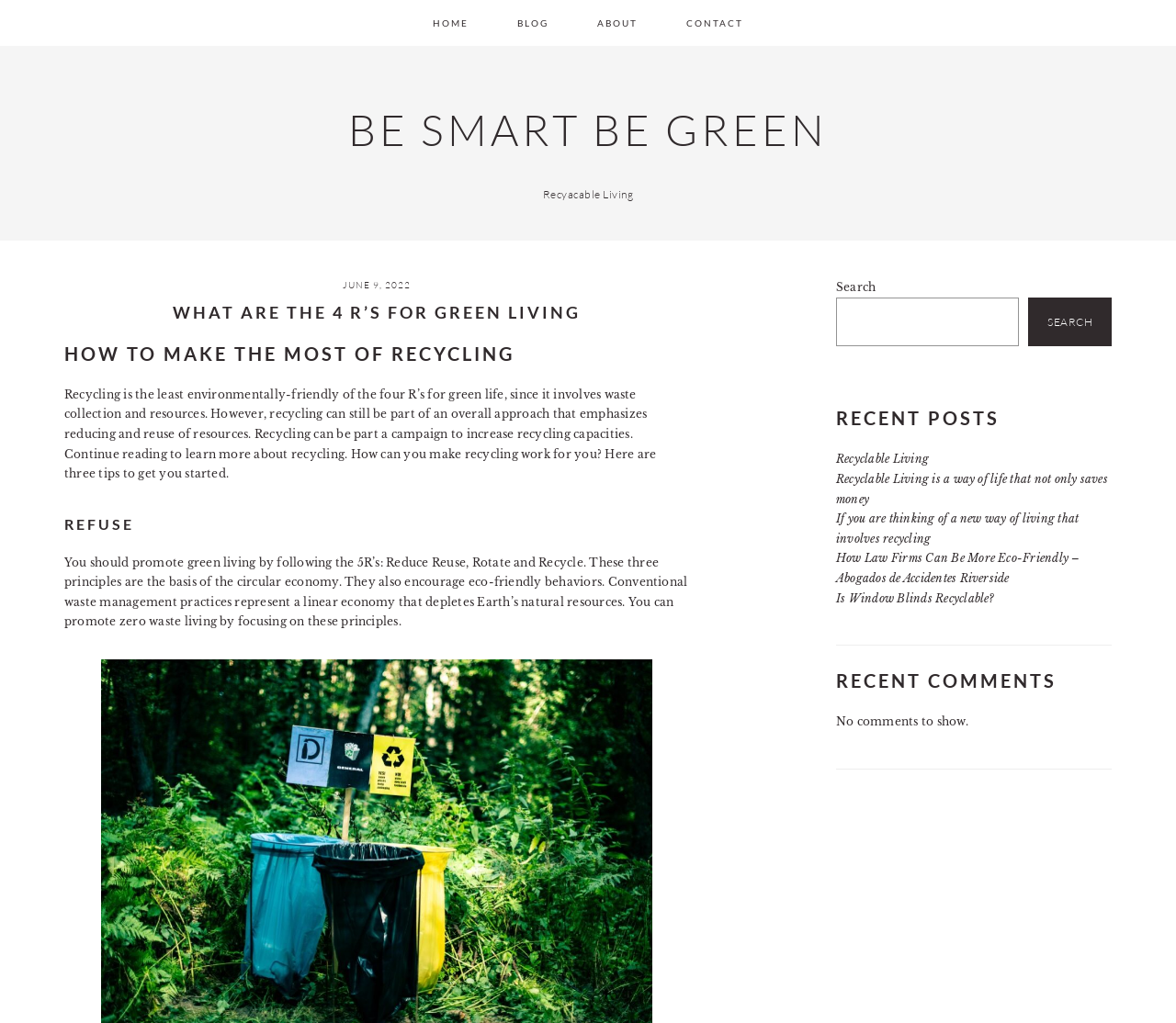From the webpage screenshot, predict the bounding box of the UI element that matches this description: "Recyclable Living".

[0.711, 0.442, 0.79, 0.455]